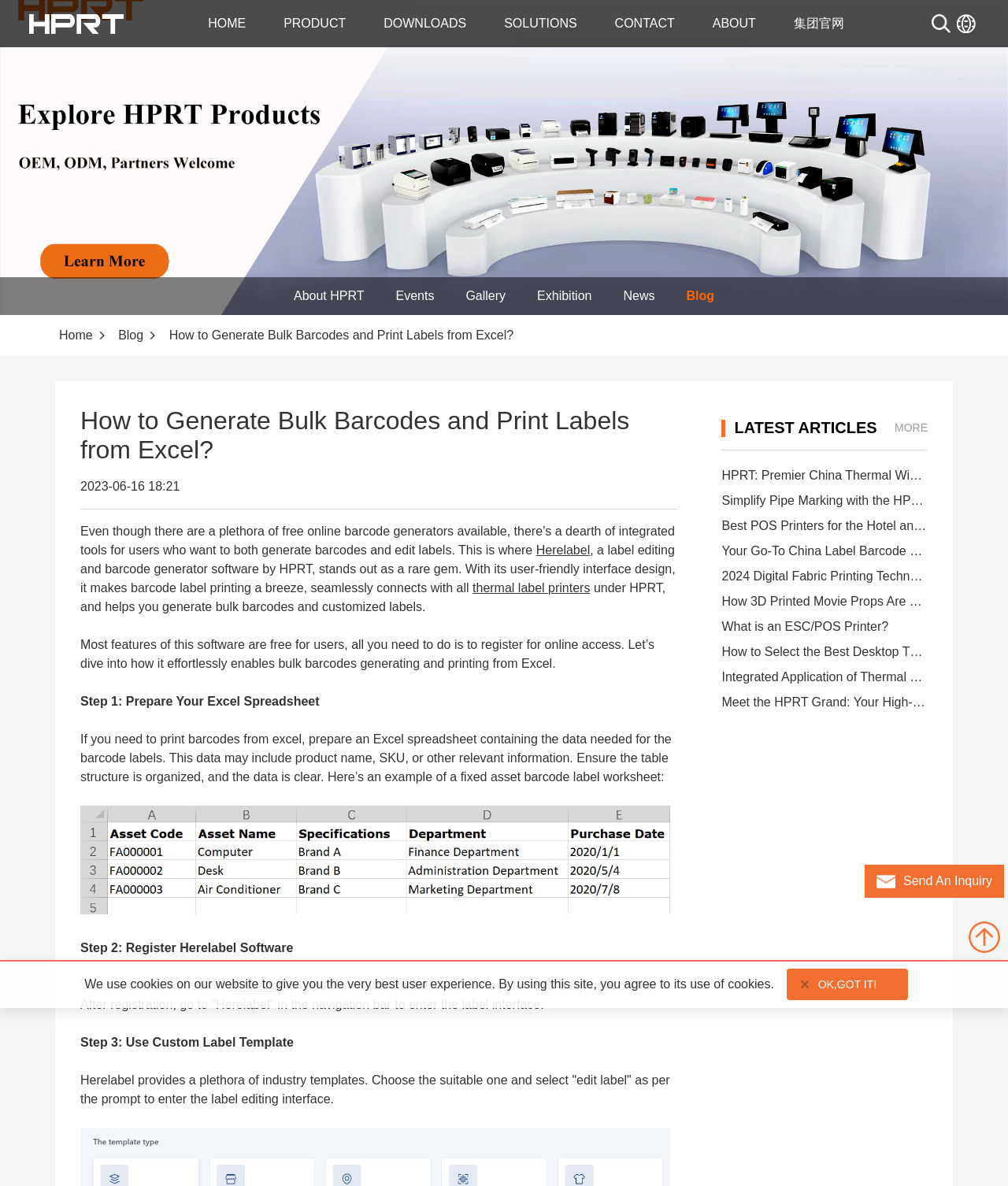Use a single word or phrase to respond to the question:
What is the name of the software that generates bulk barcodes and prints labels from Excel?

Herelabel